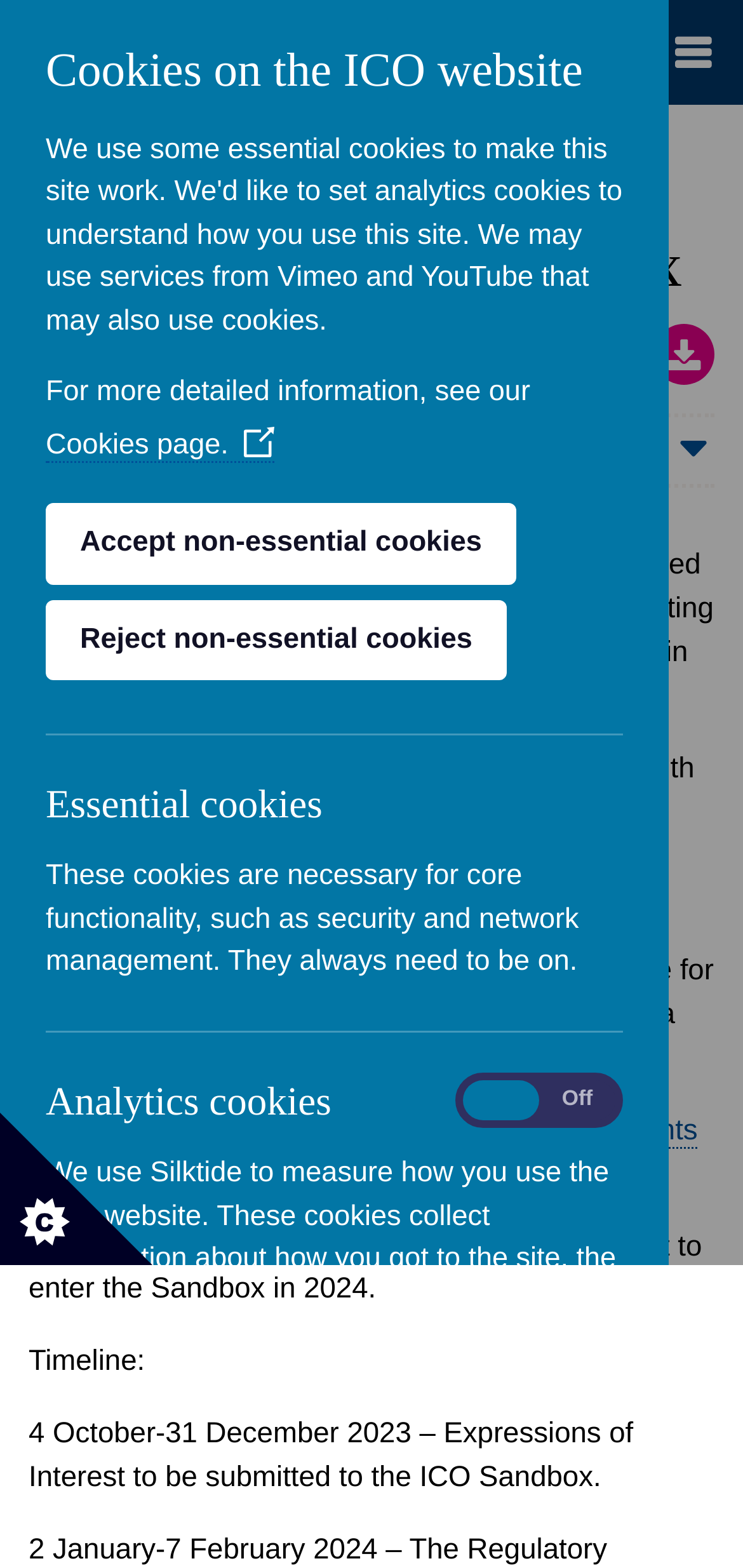What is the benefit of participating in the Sandbox?
Kindly give a detailed and elaborate answer to the question.

Participants will have the opportunity to engage with the Sandbox team and draw upon the ICO's expertise and advice on mitigating risks and embedding ‘data protection by design’, as stated in the webpage content.